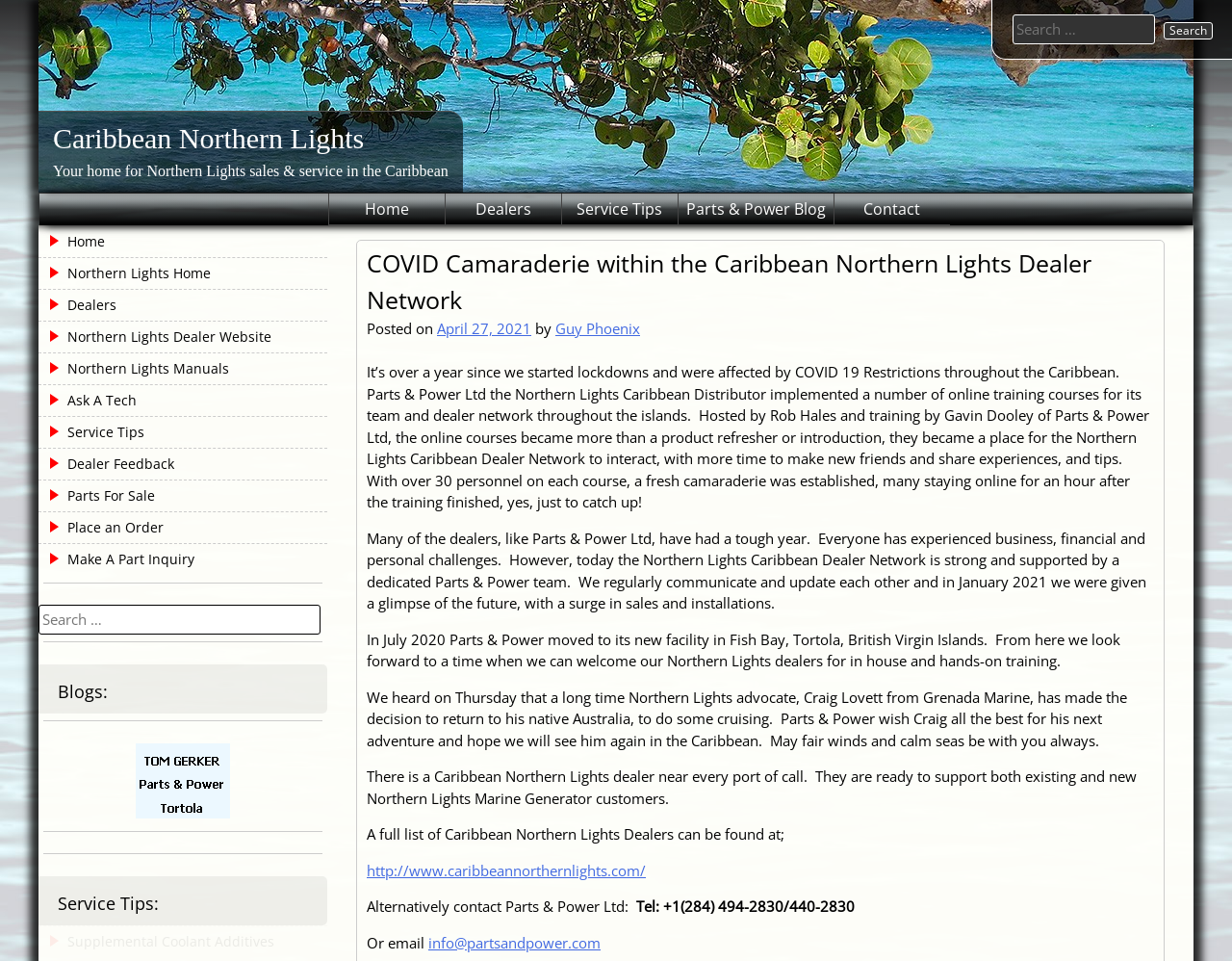Please identify the bounding box coordinates of the element on the webpage that should be clicked to follow this instruction: "Go to page 1". The bounding box coordinates should be given as four float numbers between 0 and 1, formatted as [left, top, right, bottom].

None